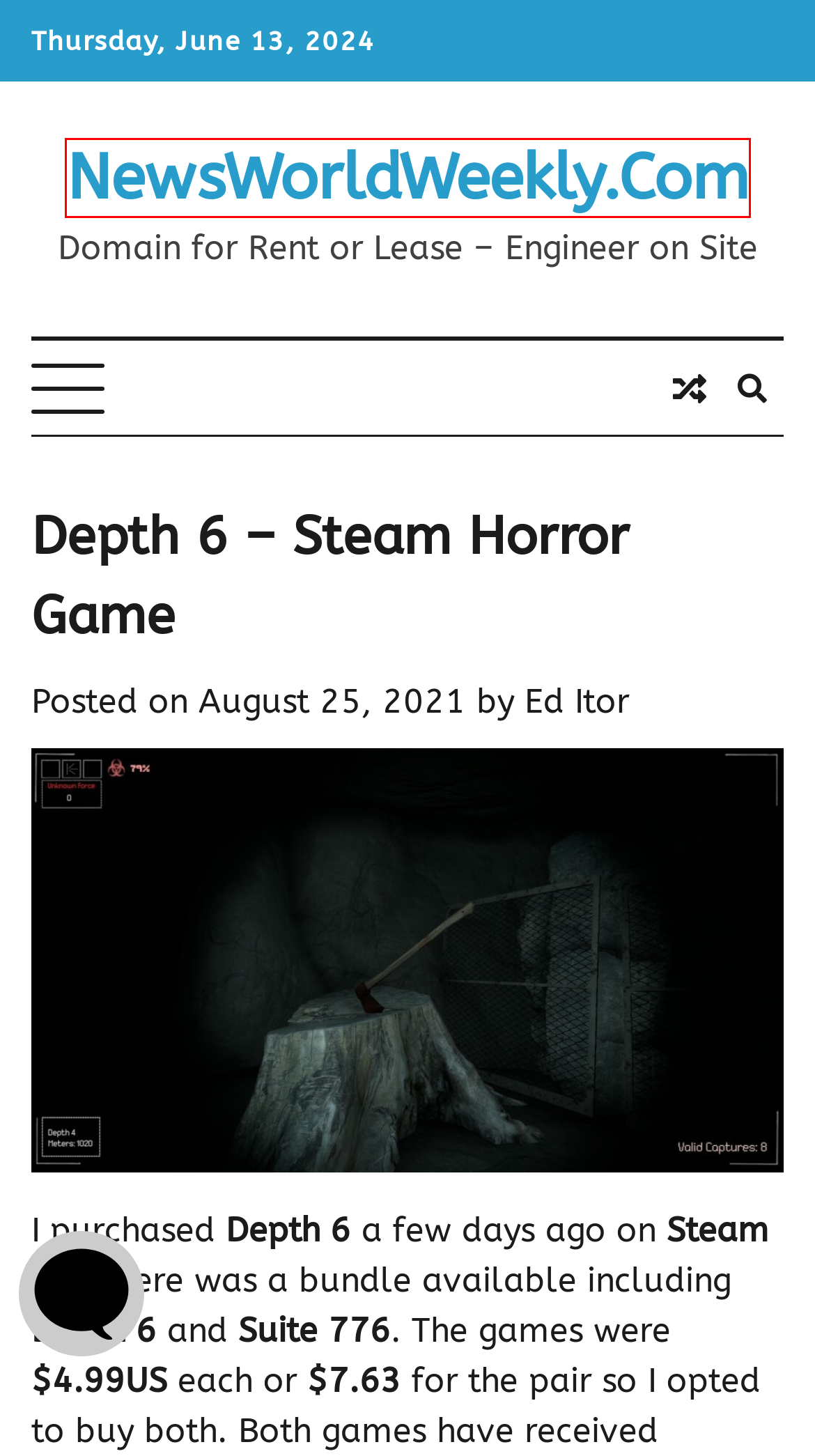You are presented with a screenshot of a webpage that includes a red bounding box around an element. Determine which webpage description best matches the page that results from clicking the element within the red bounding box. Here are the candidates:
A. NewsWorldWeekly.Com – Domain for Rent or Lease – Engineer on Site
B. Talk – NewsWorldWeekly.Com
C. Panorama of Mars – NewsWorldWeekly.Com
D. The Influence (La Influencia) – Netflix Horror – International Spanish – NewsWorldWeekly.Com
E. January 2023 – NewsWorldWeekly.Com
F. Ed Itor – NewsWorldWeekly.Com
G. October 2021 – NewsWorldWeekly.Com
H. Investing & Donations - azure.zettabytes.org

A